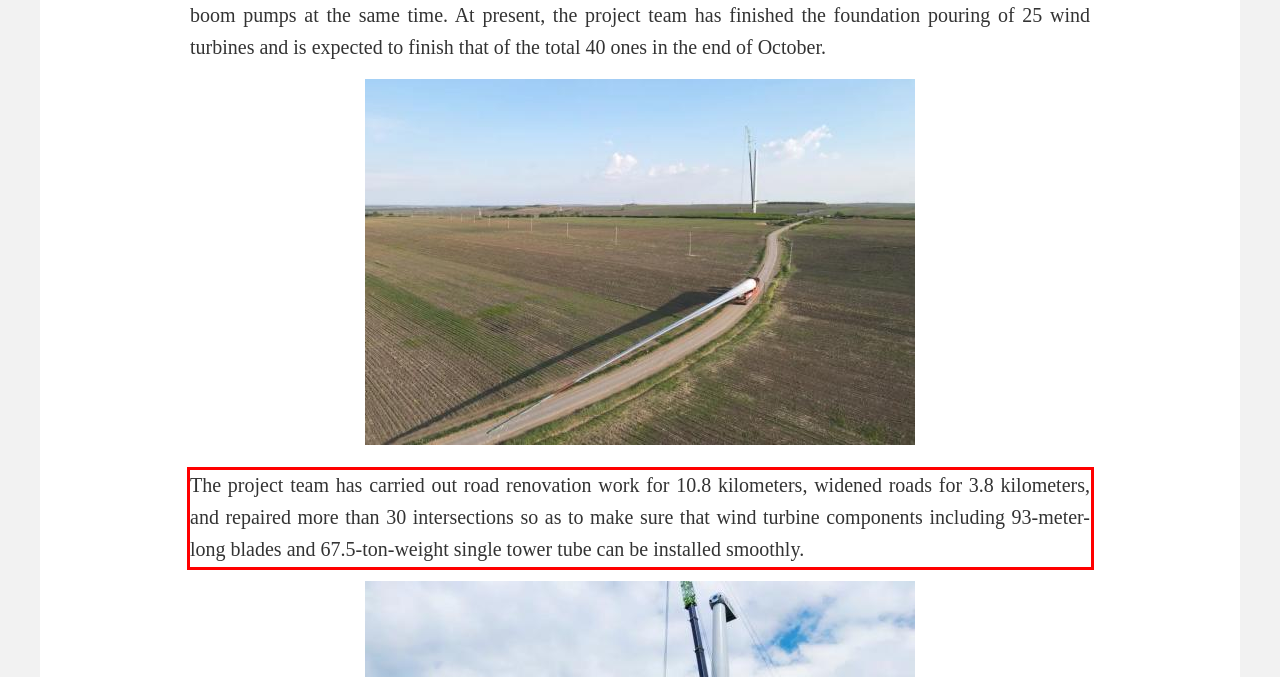From the given screenshot of a webpage, identify the red bounding box and extract the text content within it.

The project team has carried out road renovation work for 10.8 kilometers, widened roads for 3.8 kilometers, and repaired more than 30 intersections so as to make sure that wind turbine components including 93-meter-long blades and 67.5-ton-weight single tower tube can be installed smoothly.